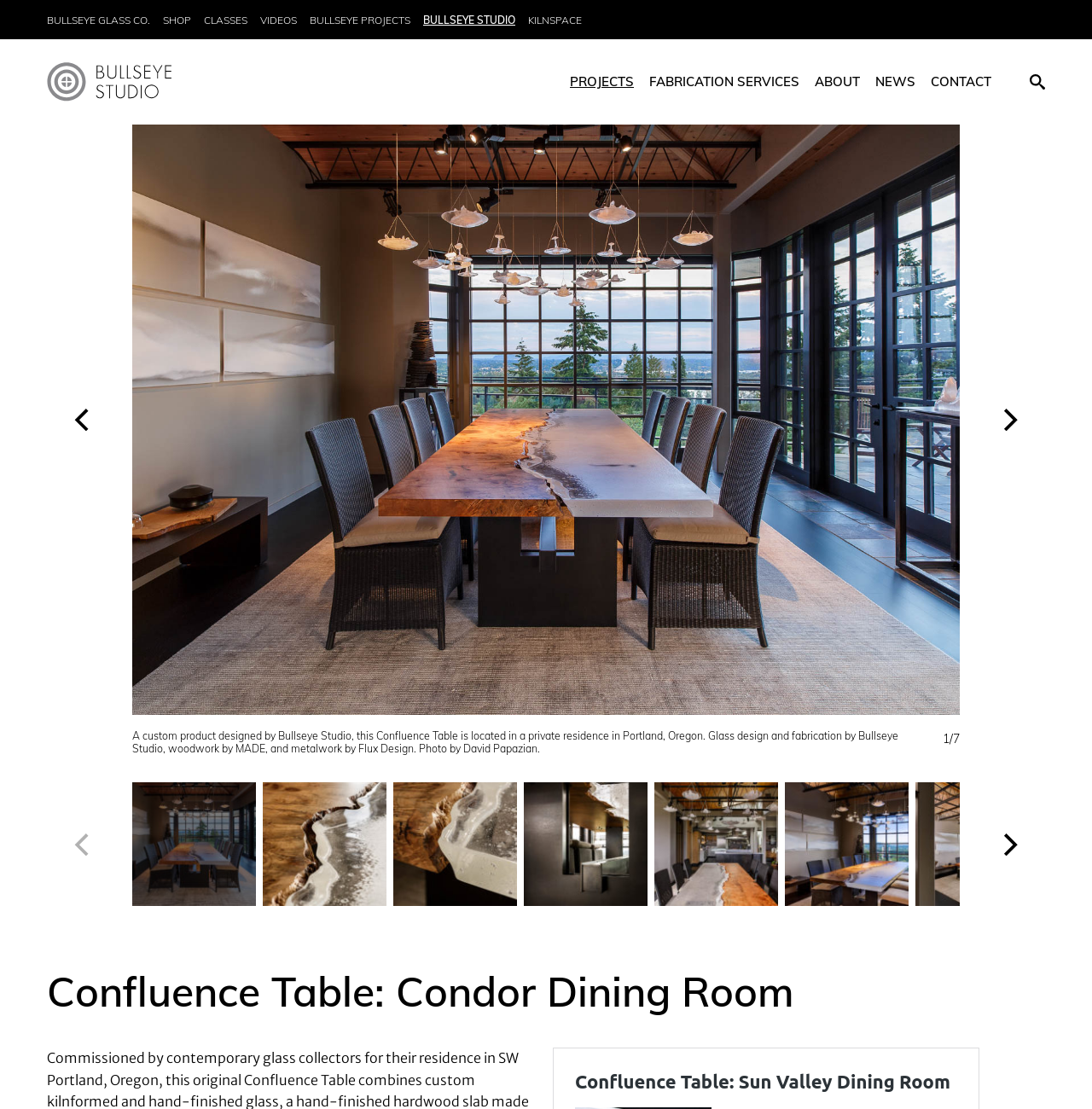Could you locate the bounding box coordinates for the section that should be clicked to accomplish this task: "Click on the About link".

[0.746, 0.066, 0.788, 0.081]